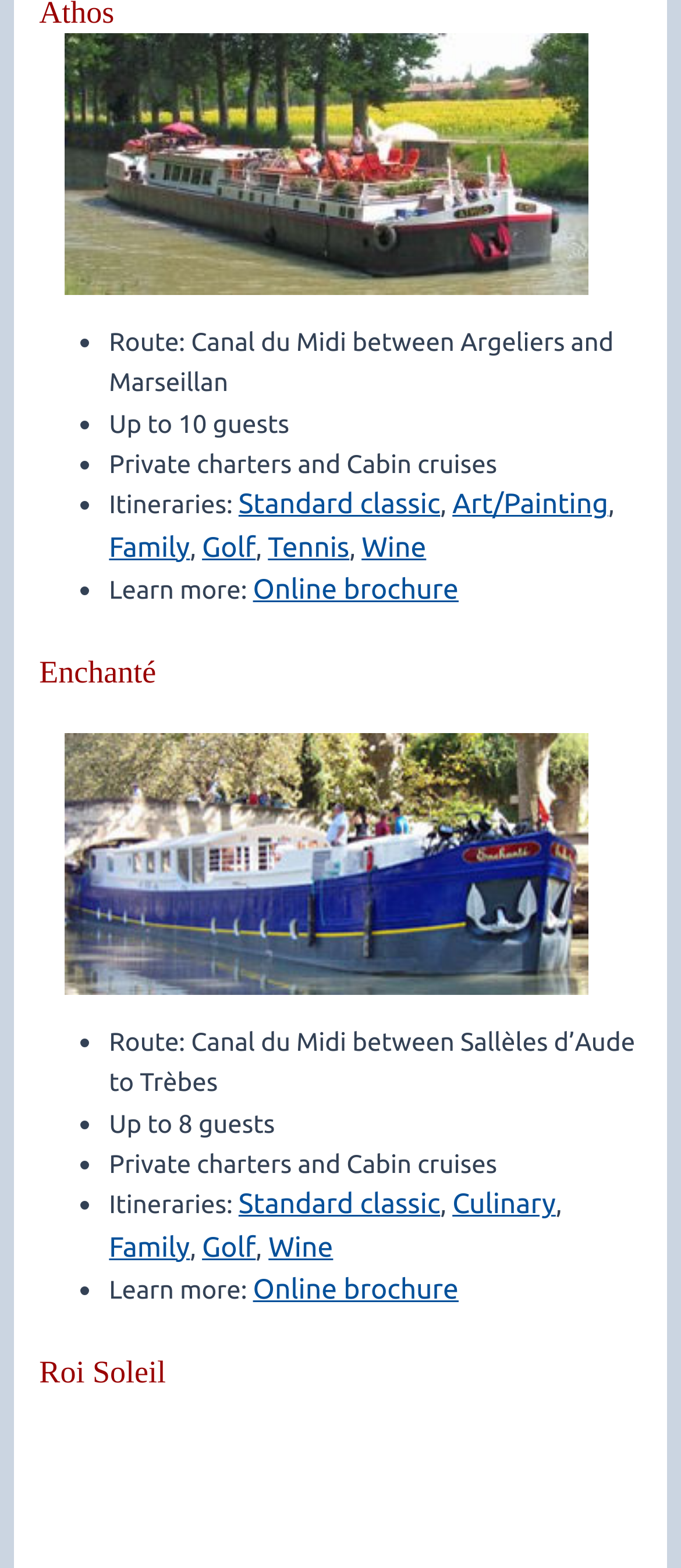Locate the bounding box for the described UI element: "Vai Beach Toplou Monastery Route4". Ensure the coordinates are four float numbers between 0 and 1, formatted as [left, top, right, bottom].

None